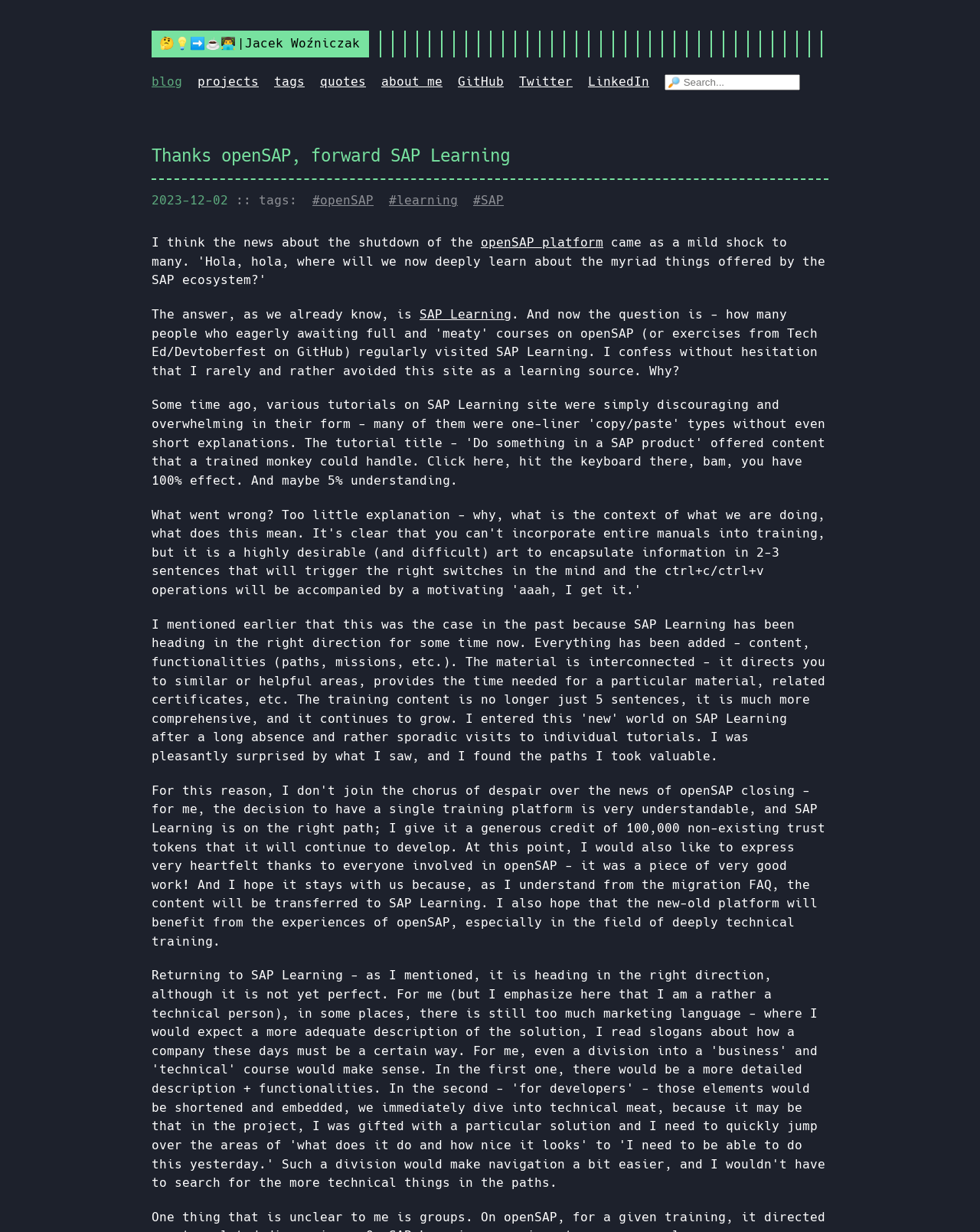Please identify the bounding box coordinates of where to click in order to follow the instruction: "visit GitHub".

[0.467, 0.06, 0.514, 0.072]